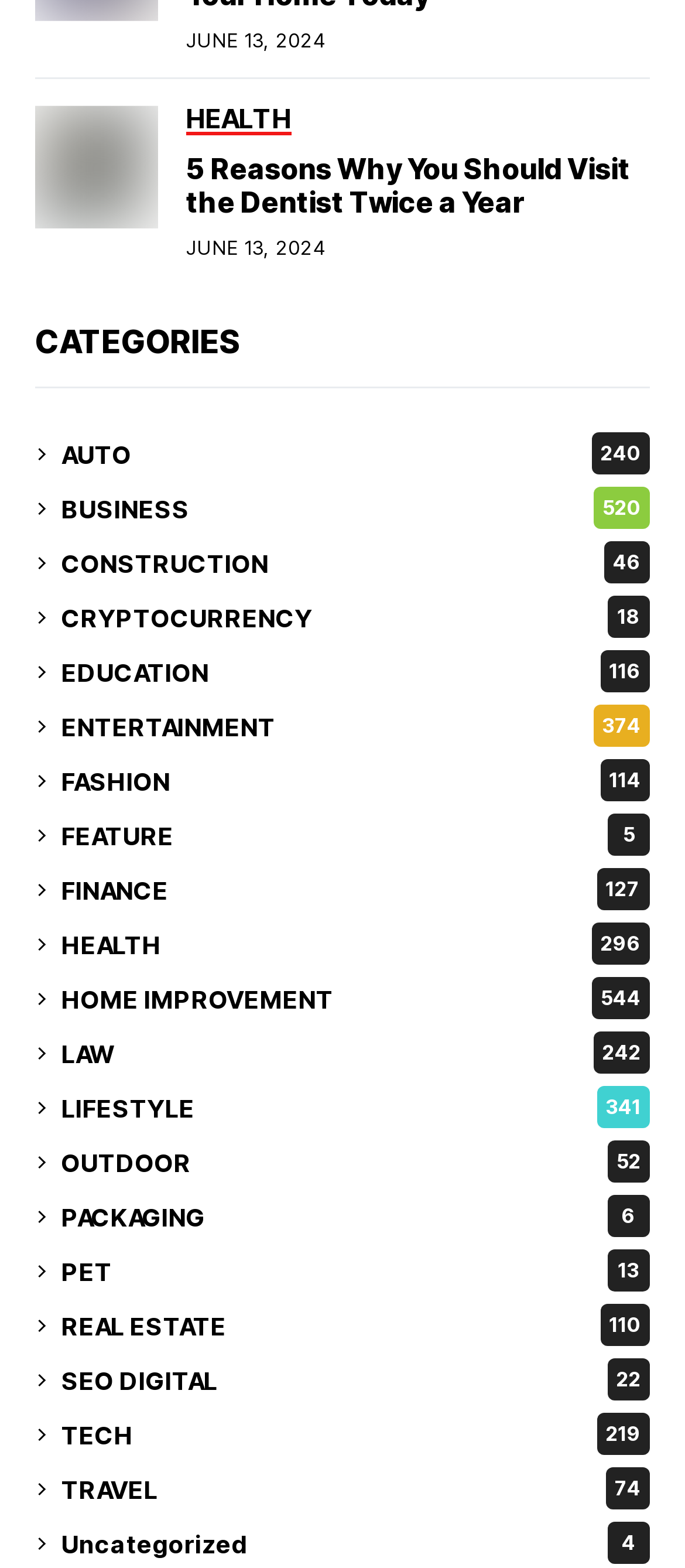Identify the bounding box for the element characterized by the following description: "HOME IMPROVEMENT544".

[0.09, 0.623, 0.949, 0.65]